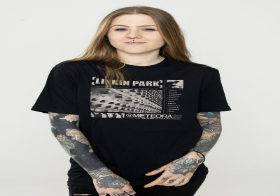What is the name of the band featured on the t-shirt? Based on the screenshot, please respond with a single word or phrase.

Linkin Park